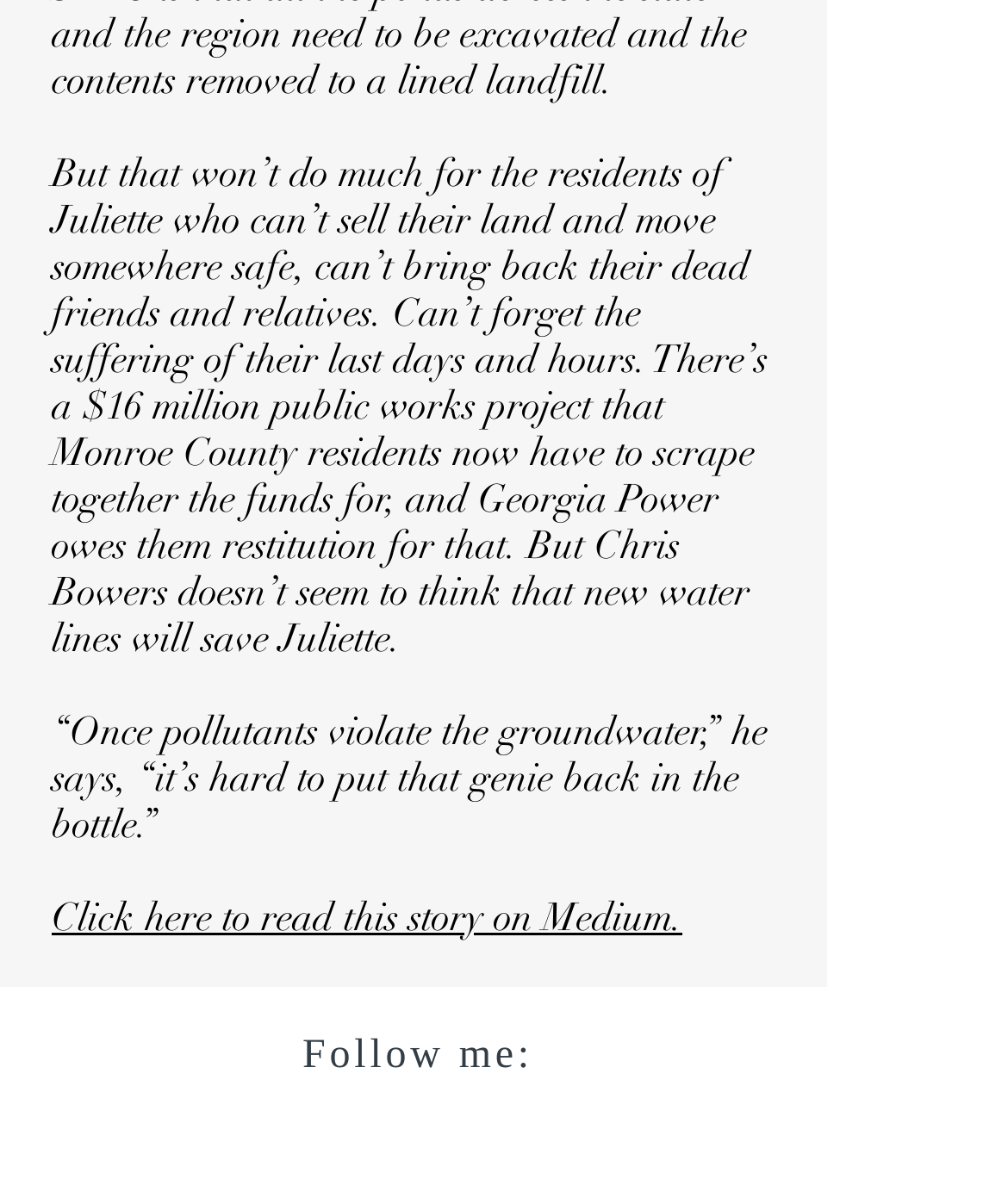What is the topic of the article?
Refer to the screenshot and respond with a concise word or phrase.

Environmental pollution